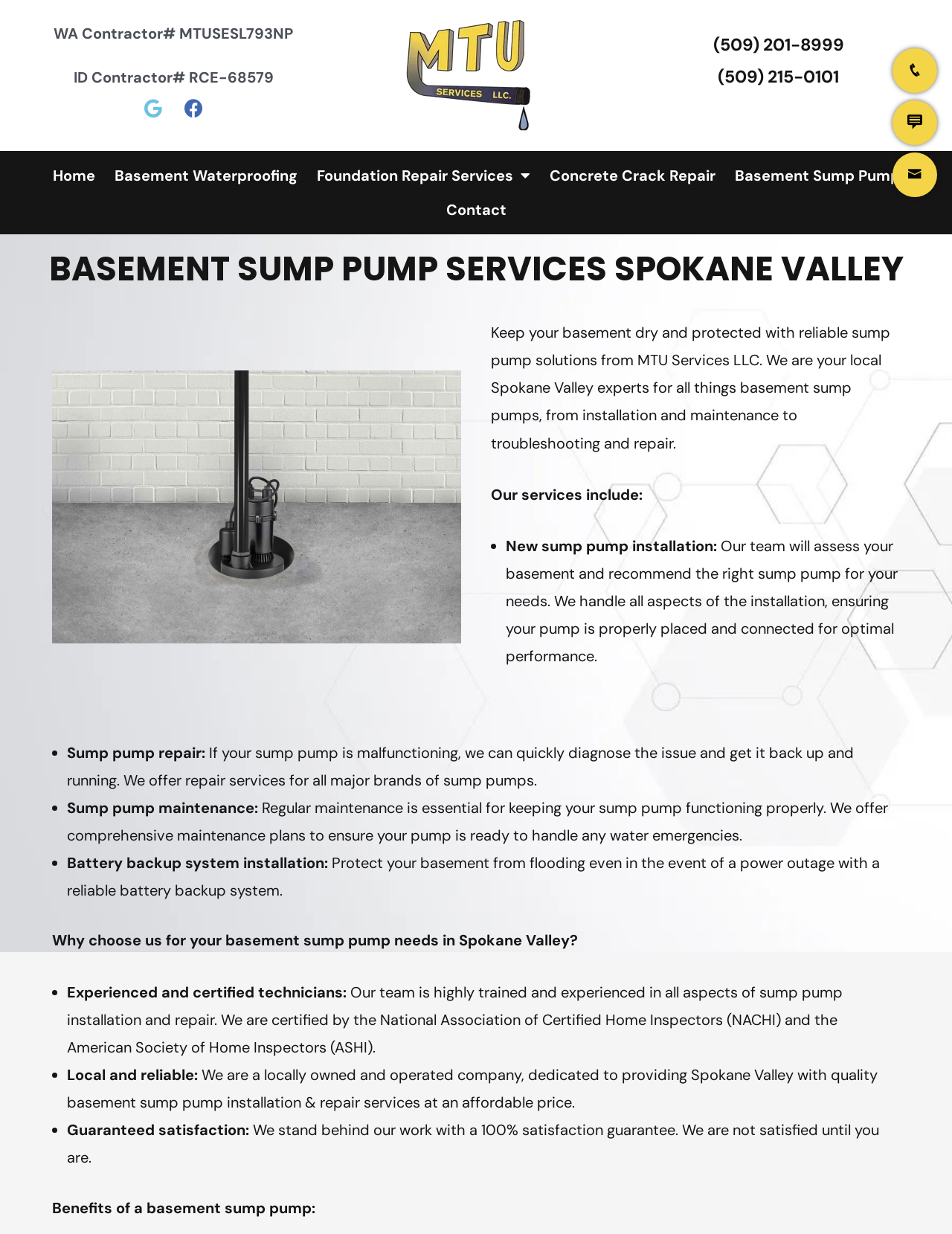Please predict the bounding box coordinates of the element's region where a click is necessary to complete the following instruction: "Learn more about basement waterproofing services". The coordinates should be represented by four float numbers between 0 and 1, i.e., [left, top, right, bottom].

[0.11, 0.128, 0.322, 0.156]